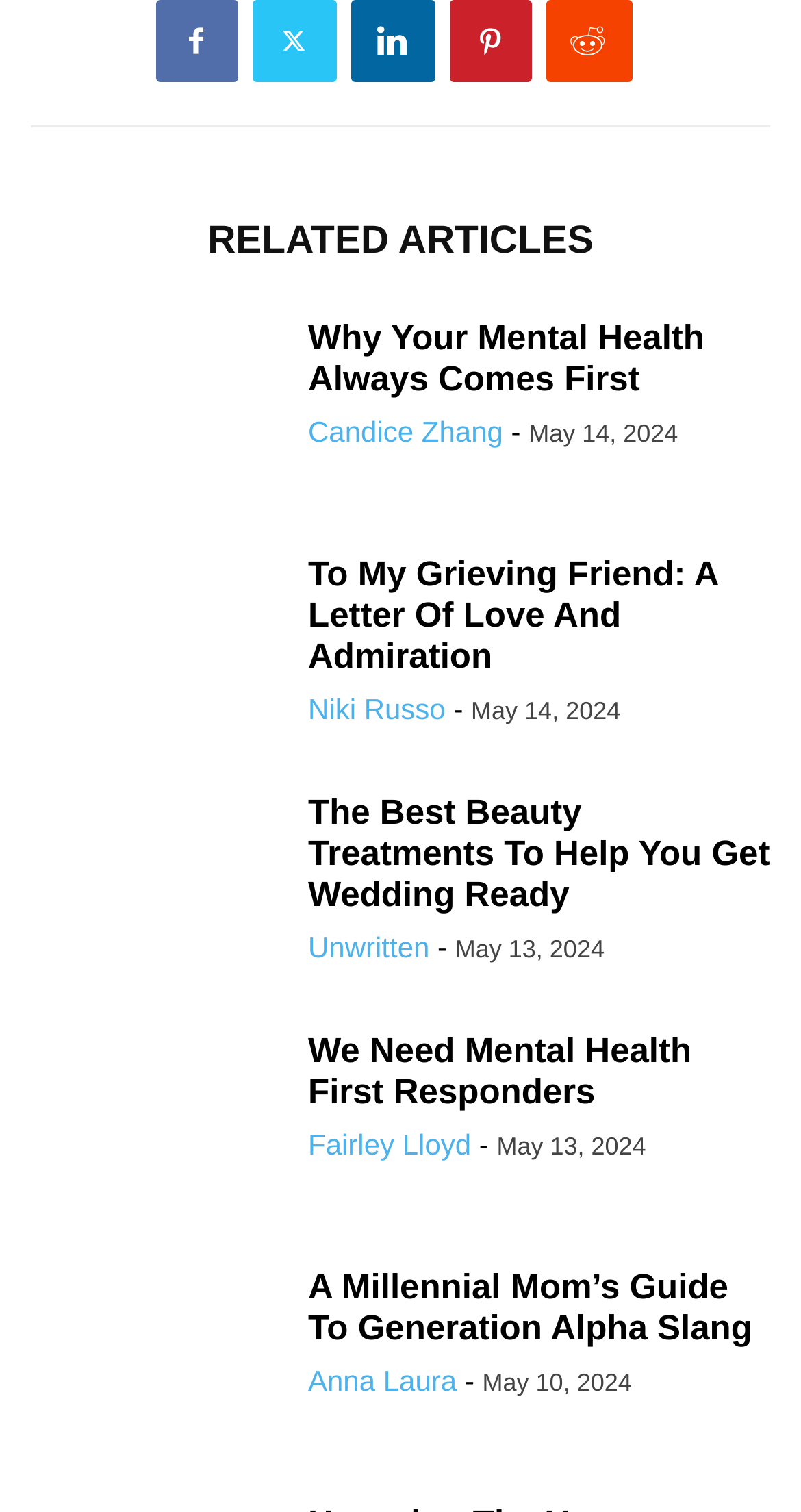Locate the bounding box coordinates of the clickable element to fulfill the following instruction: "Click on the link 'A Millennial Mom’s Guide To Generation Alpha Slang'". Provide the coordinates as four float numbers between 0 and 1 in the format [left, top, right, bottom].

[0.038, 0.839, 0.346, 0.961]